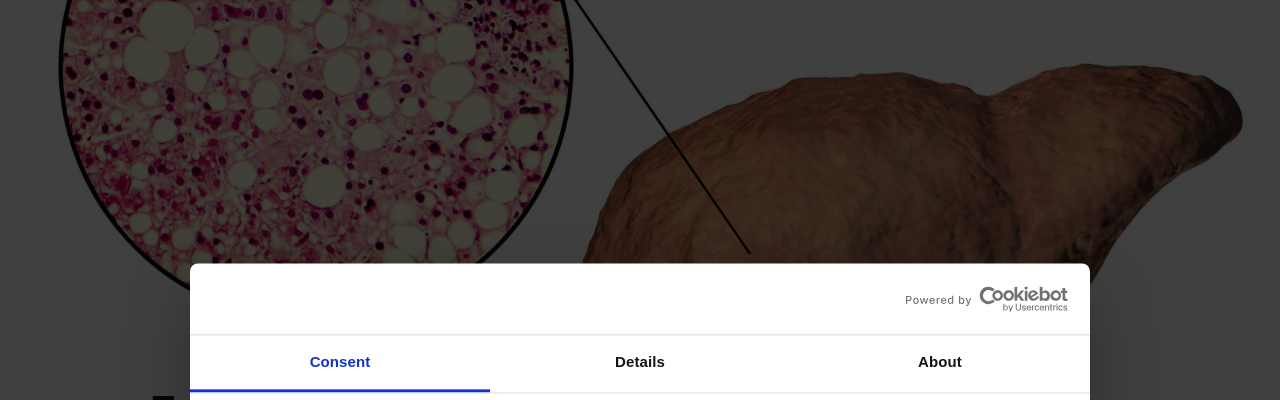What is the pinkish background indicative of?
Using the details from the image, give an elaborate explanation to answer the question.

The pinkish background in the histological sections of the liver tissue is indicative of the underlying tissue structure, which provides a contrast to the large white vacuoles that characterize fat accumulation within liver cells in fatty liver disease.